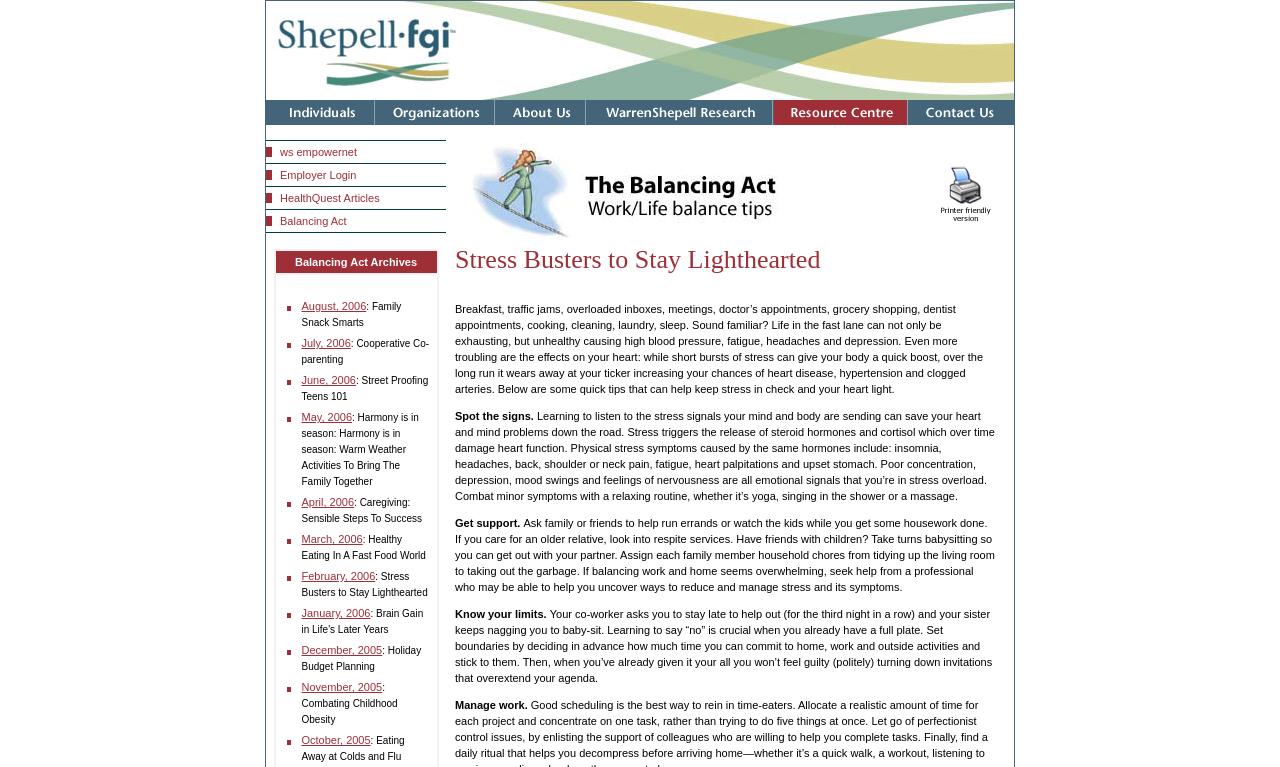How many navigation menu items are there?
Based on the image content, provide your answer in one word or a short phrase.

8